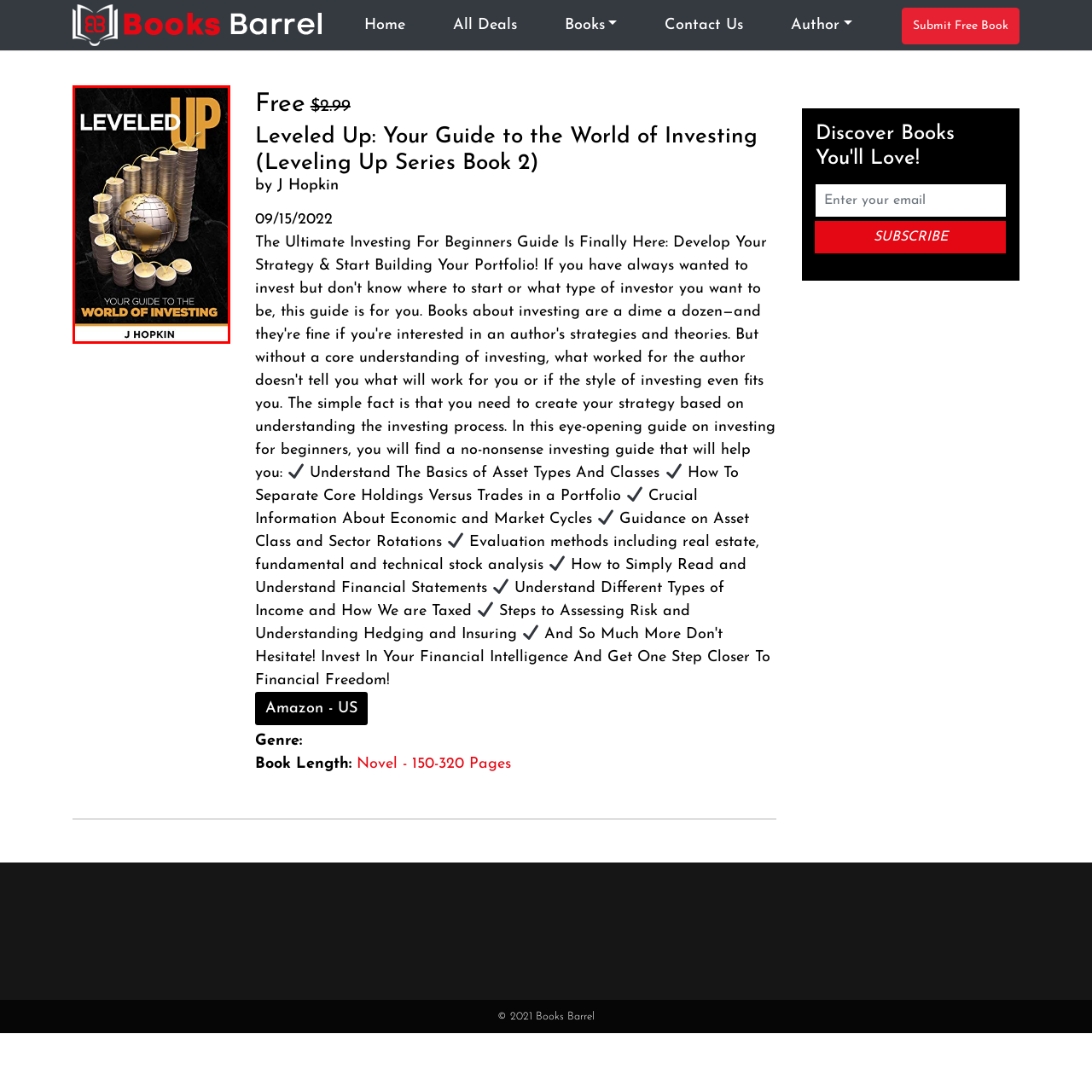What is the color of the background?
Examine the red-bounded area in the image carefully and respond to the question with as much detail as possible.

The overall design uses a sleek black background, adding a modern touch that appeals to readers interested in finance and investment.